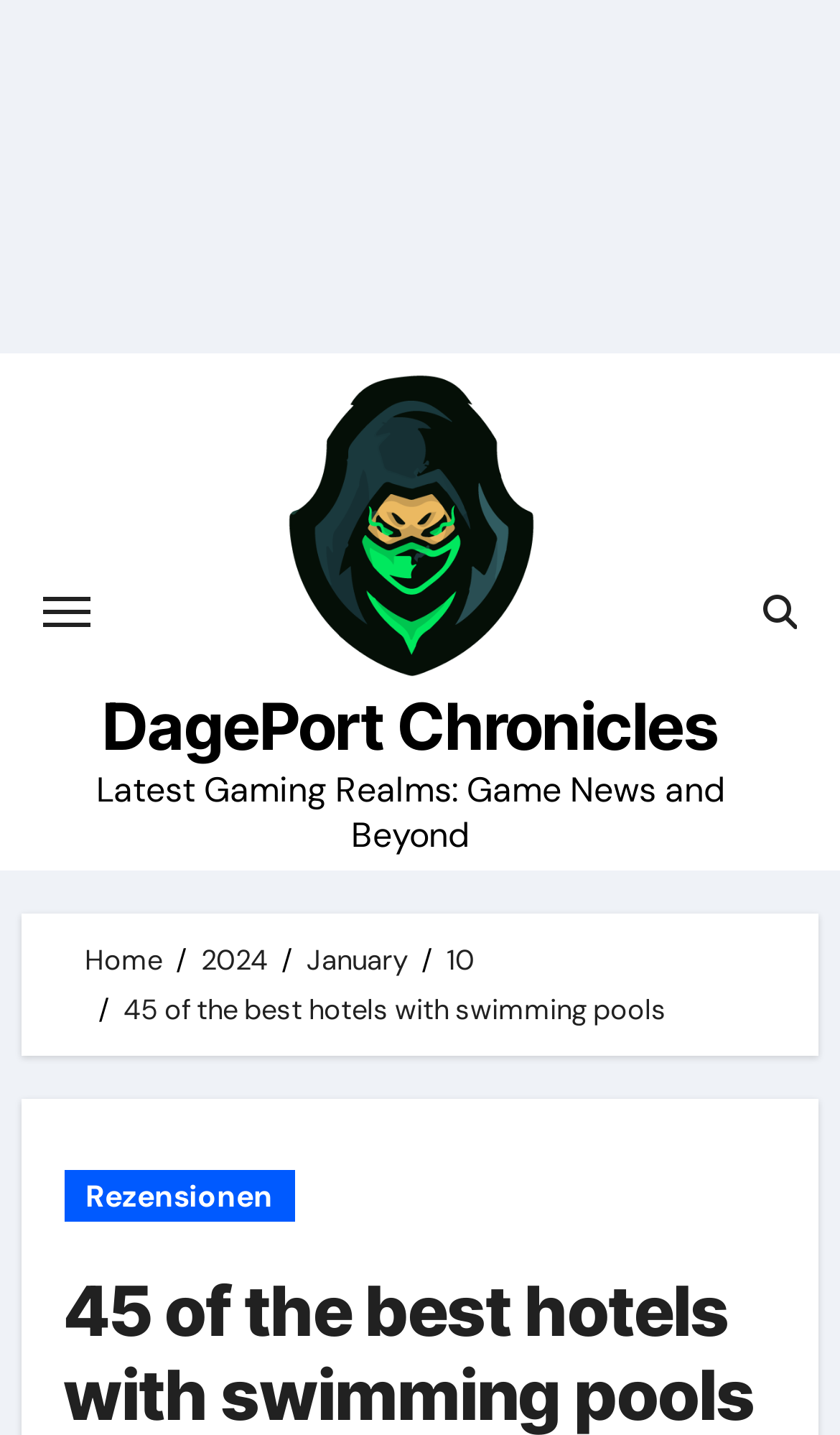Identify the bounding box coordinates of the part that should be clicked to carry out this instruction: "View Rezensionen page".

[0.076, 0.816, 0.351, 0.852]